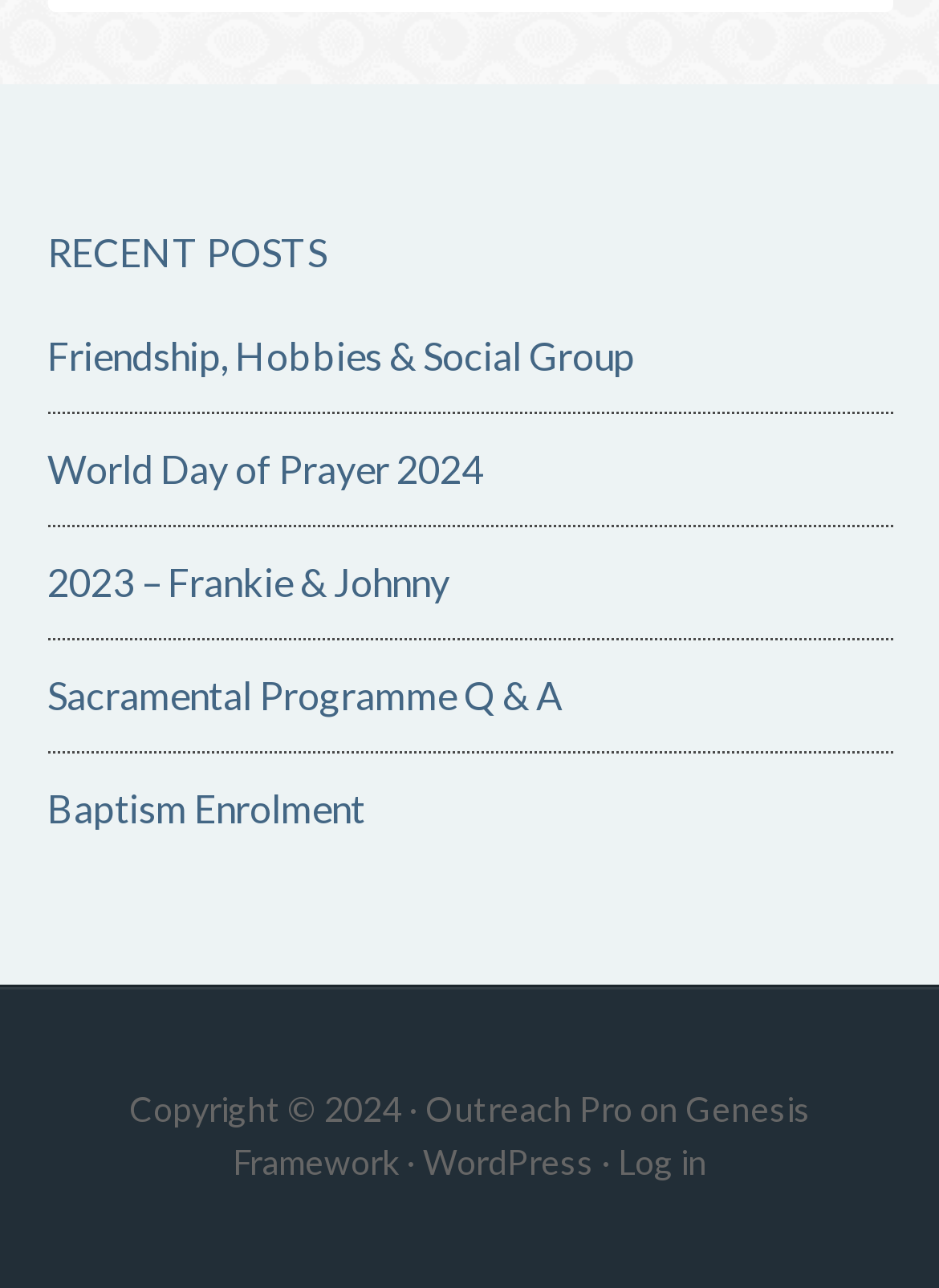What is the last link at the bottom of the page?
Based on the image, answer the question with as much detail as possible.

The last link at the bottom of the page is 'Log in', which is located at the bottom right corner of the page.